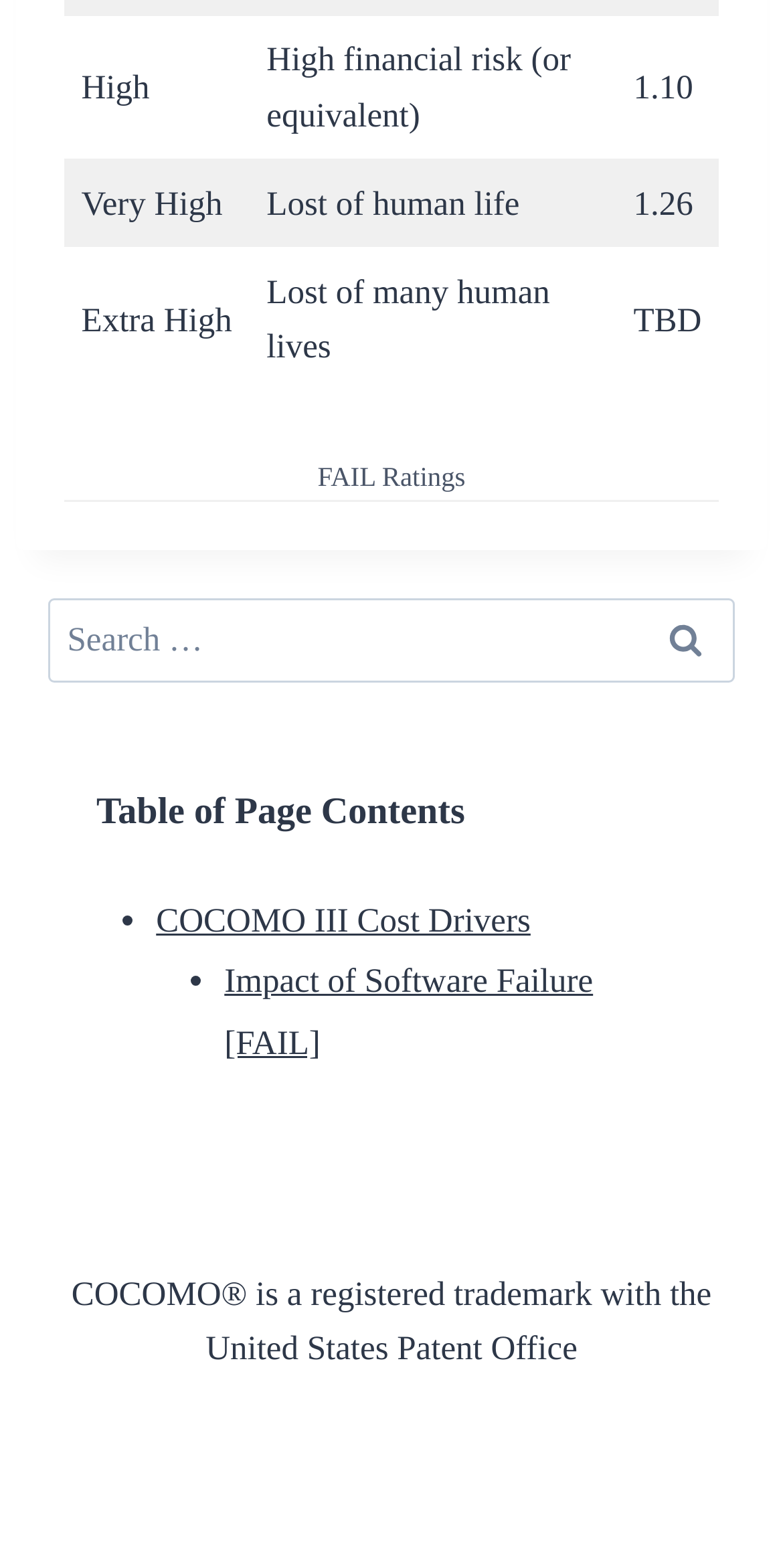Please find the bounding box for the UI component described as follows: "parent_node: Search for: value="Search"".

[0.81, 0.381, 0.938, 0.436]